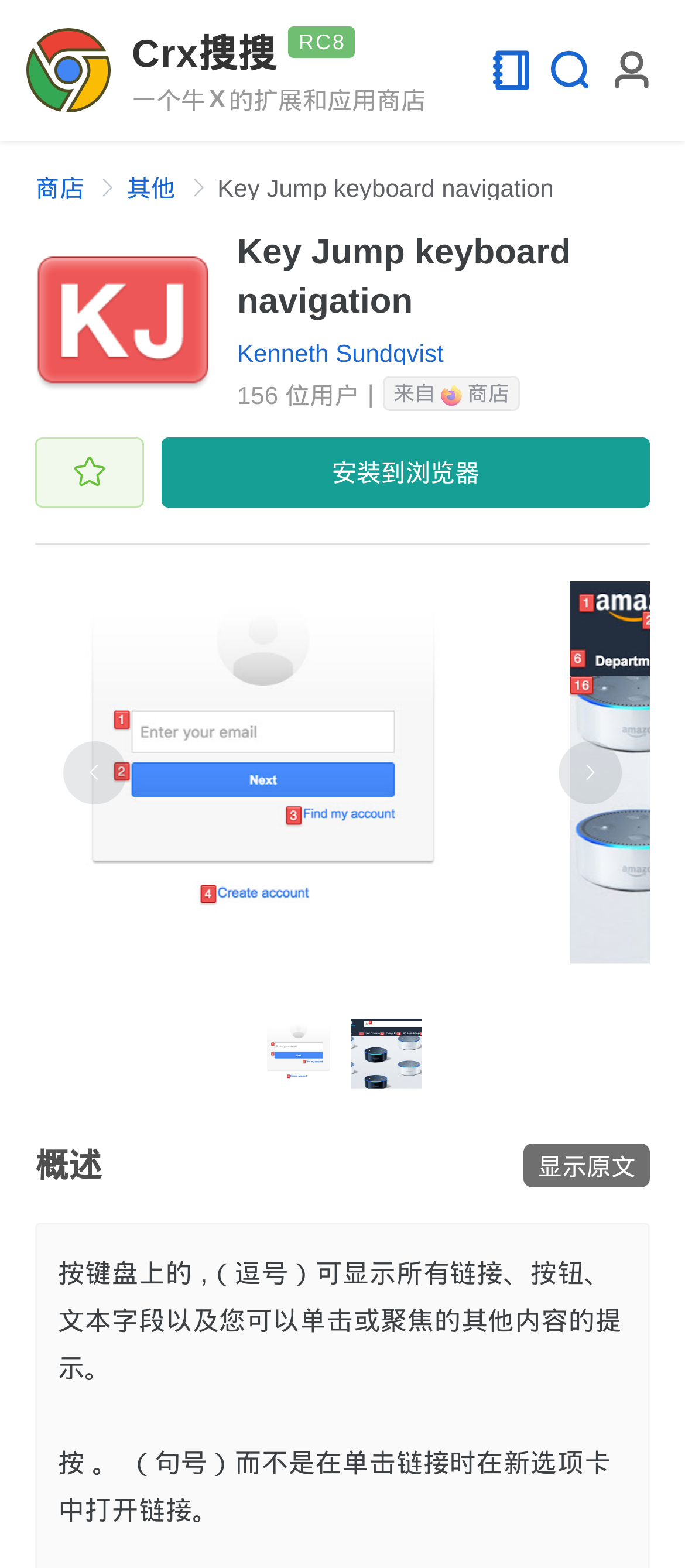Look at the image and write a detailed answer to the question: 
What is the name of the extension?

The name of the extension can be found in the link element with the text 'Key Jump keyboard navigation' which is located at the top of the webpage, and also in the image element with the same text.